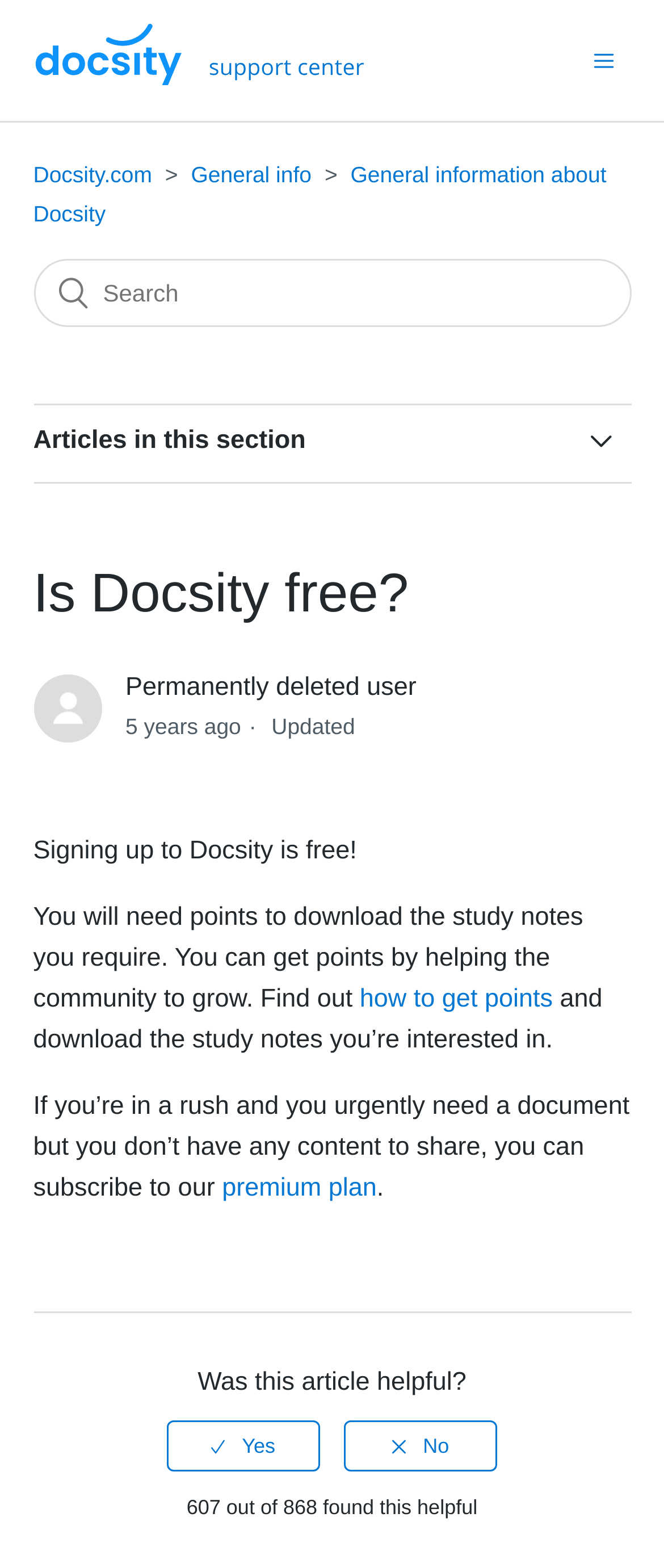Please find and give the text of the main heading on the webpage.

Is Docsity free?